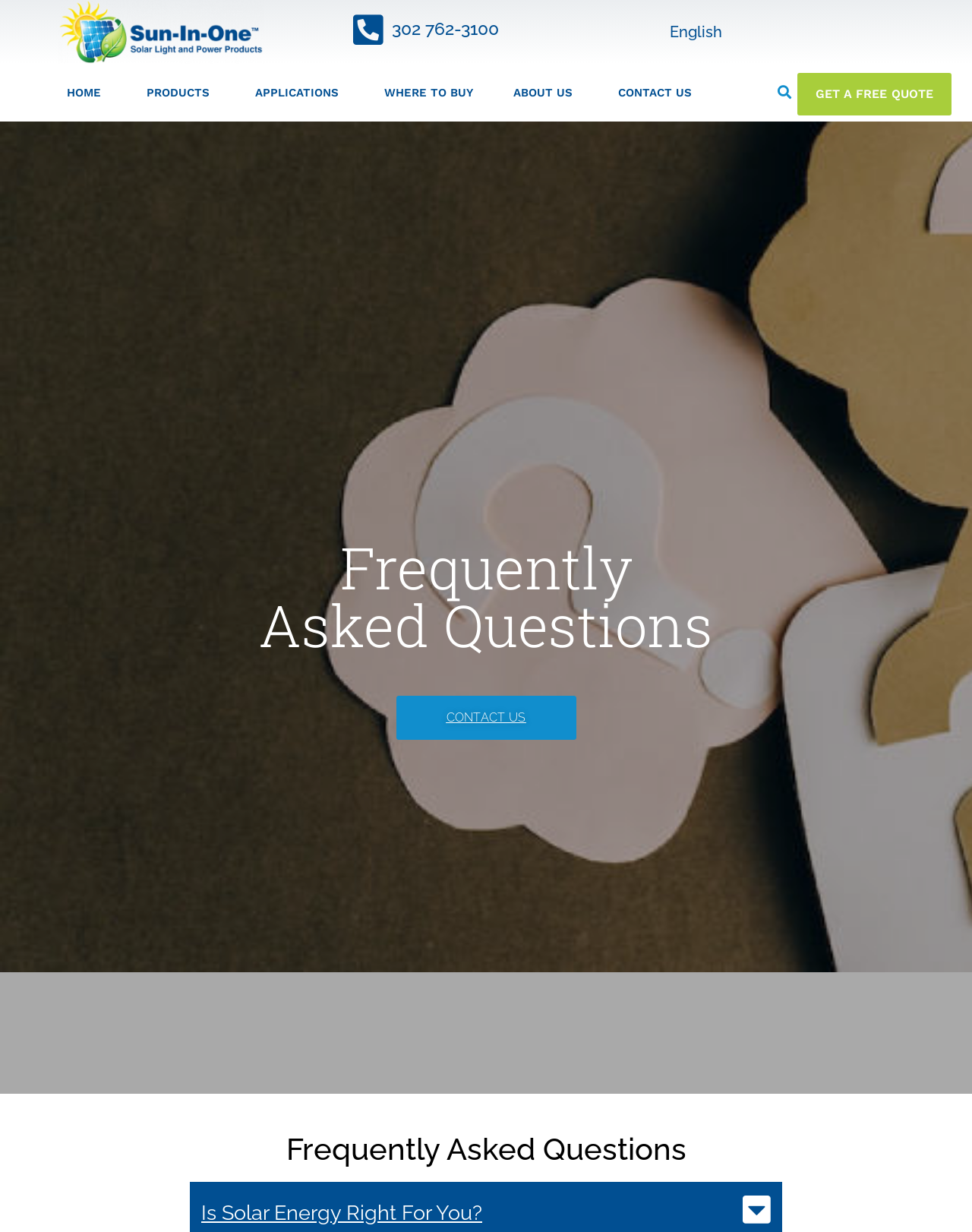Please identify the bounding box coordinates of the element's region that needs to be clicked to fulfill the following instruction: "click the Sun-In-One logo". The bounding box coordinates should consist of four float numbers between 0 and 1, i.e., [left, top, right, bottom].

[0.049, 0.0, 0.283, 0.052]